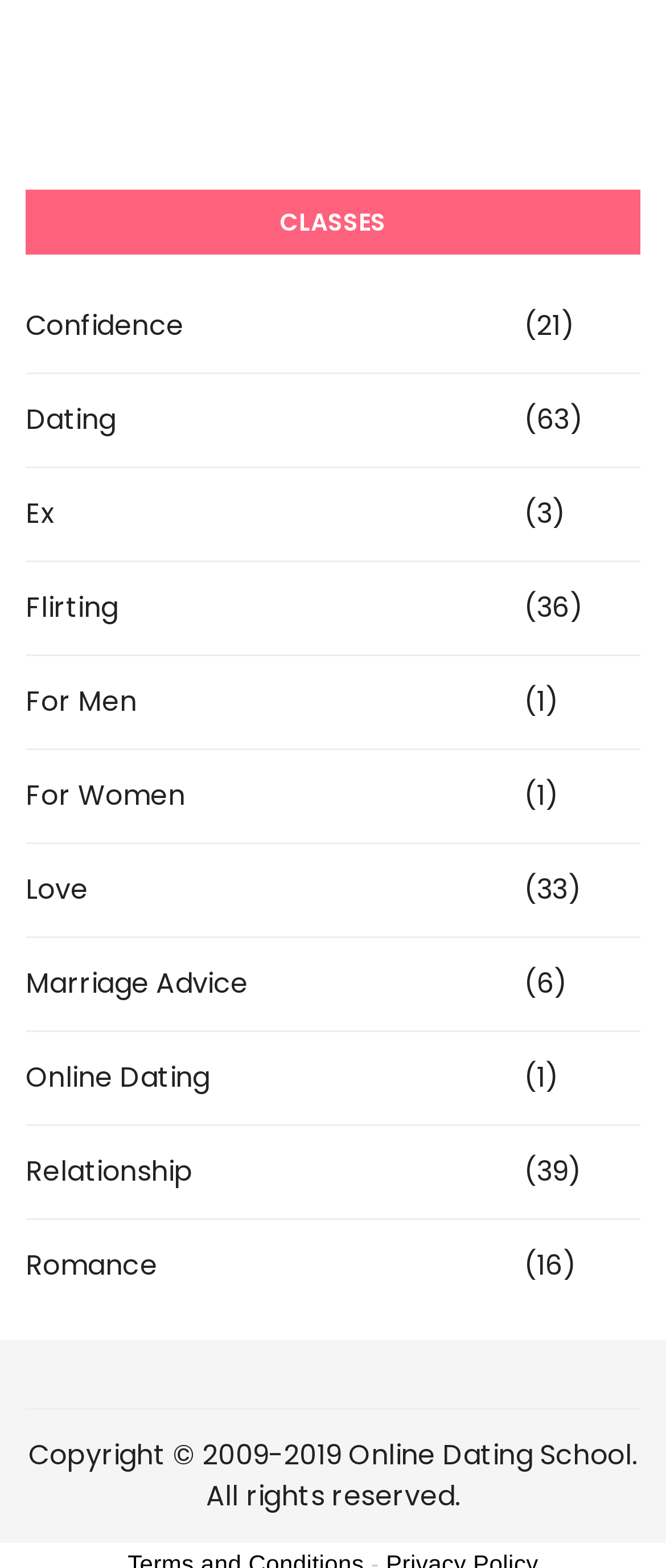Locate the bounding box coordinates of the element I should click to achieve the following instruction: "Click on Love".

[0.038, 0.555, 0.777, 0.581]